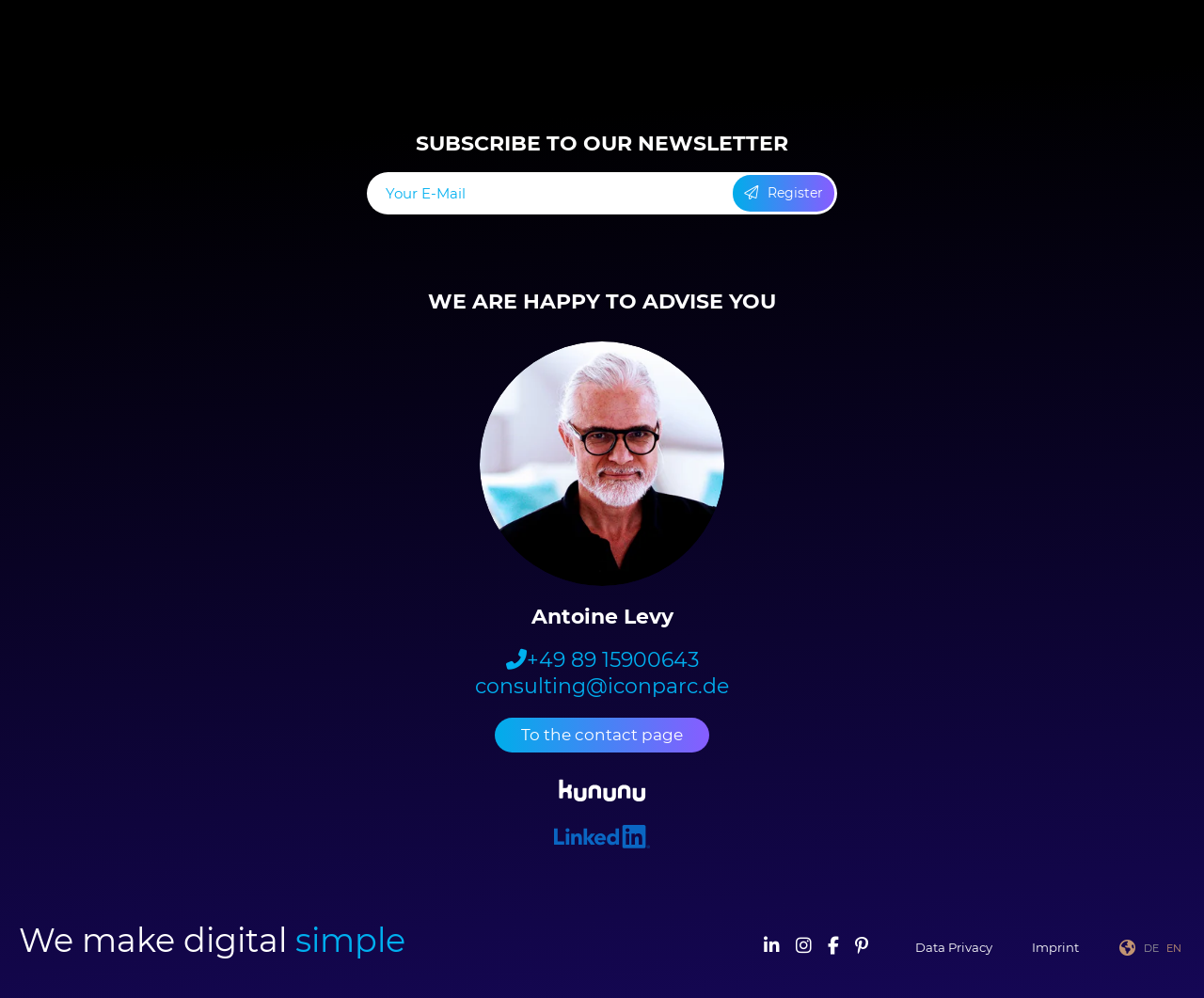Please specify the bounding box coordinates of the region to click in order to perform the following instruction: "Visit ICONPARC on LinkedIn".

[0.464, 0.78, 0.536, 0.809]